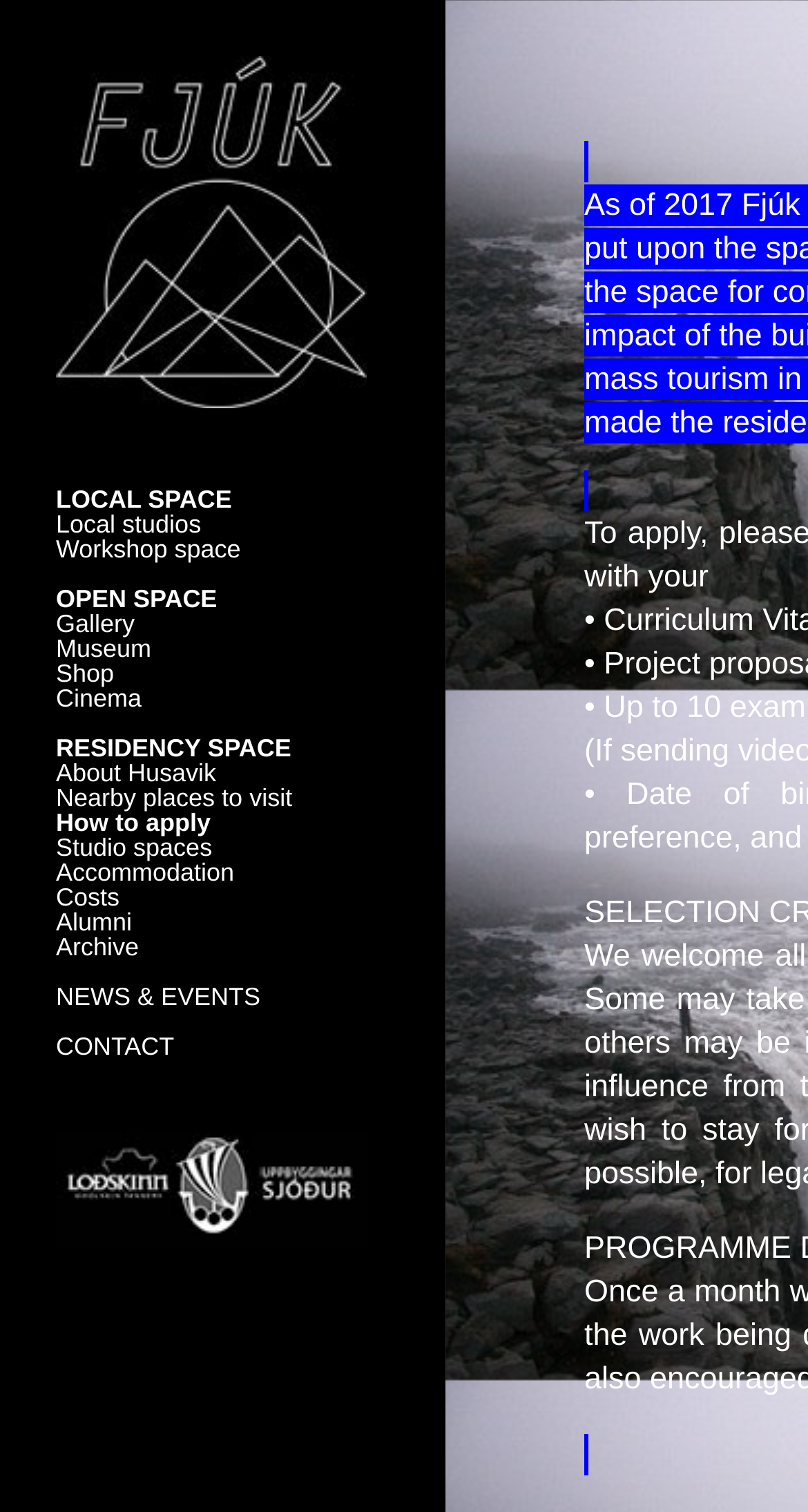Please specify the bounding box coordinates of the region to click in order to perform the following instruction: "Learn about the residency space".

[0.069, 0.485, 0.36, 0.504]